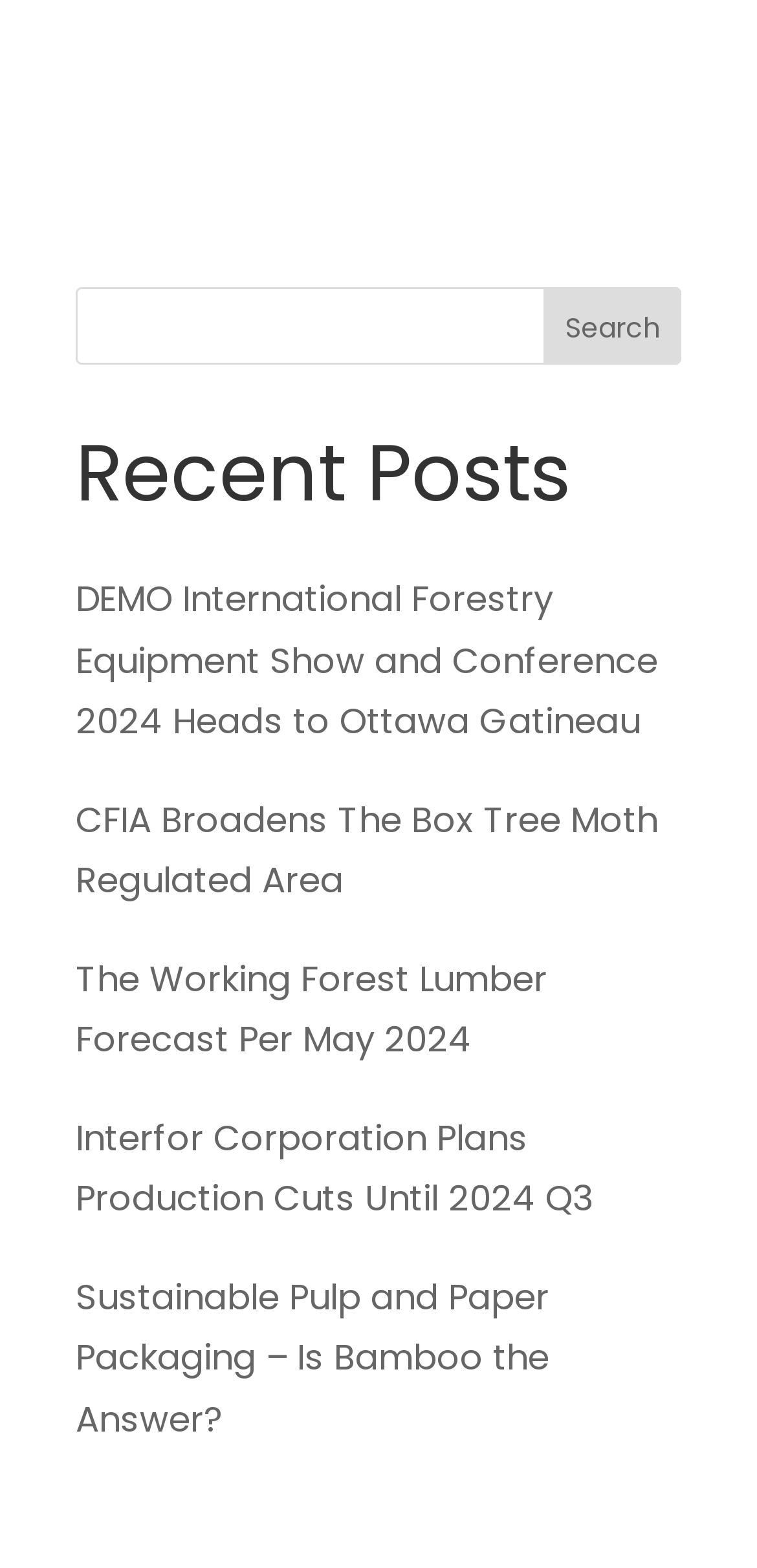What is the purpose of the search box?
Use the screenshot to answer the question with a single word or phrase.

To search for content